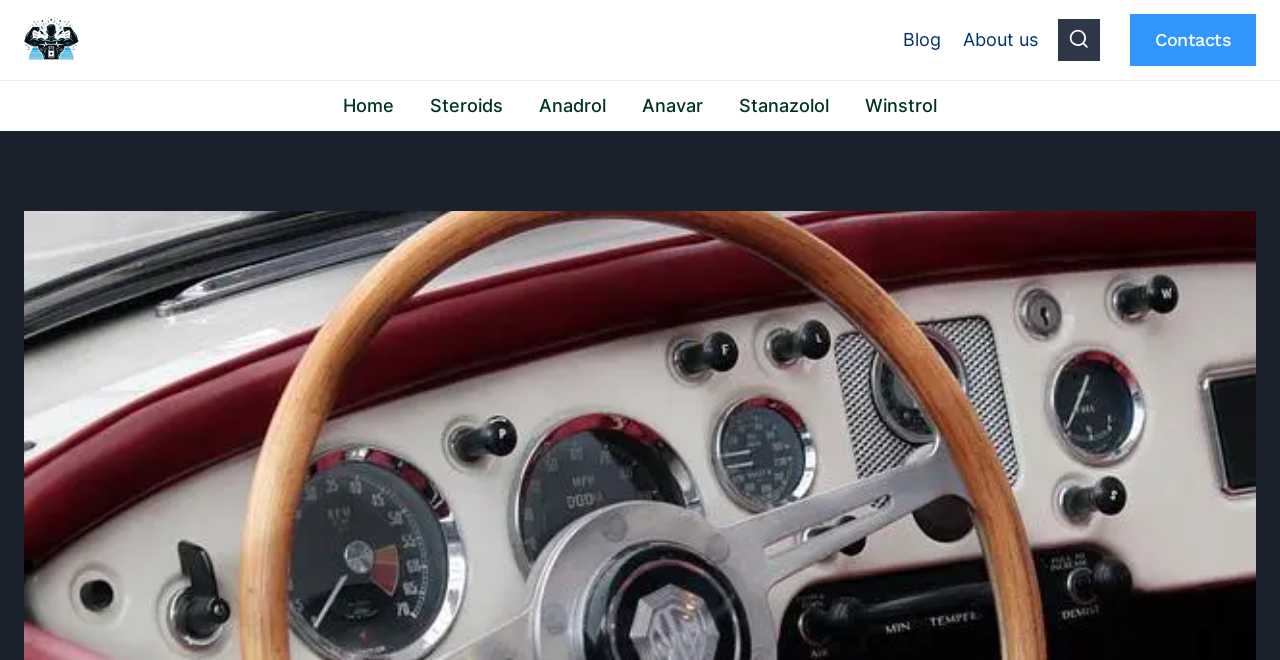Indicate the bounding box coordinates of the element that needs to be clicked to satisfy the following instruction: "contact us". The coordinates should be four float numbers between 0 and 1, i.e., [left, top, right, bottom].

[0.883, 0.022, 0.981, 0.1]